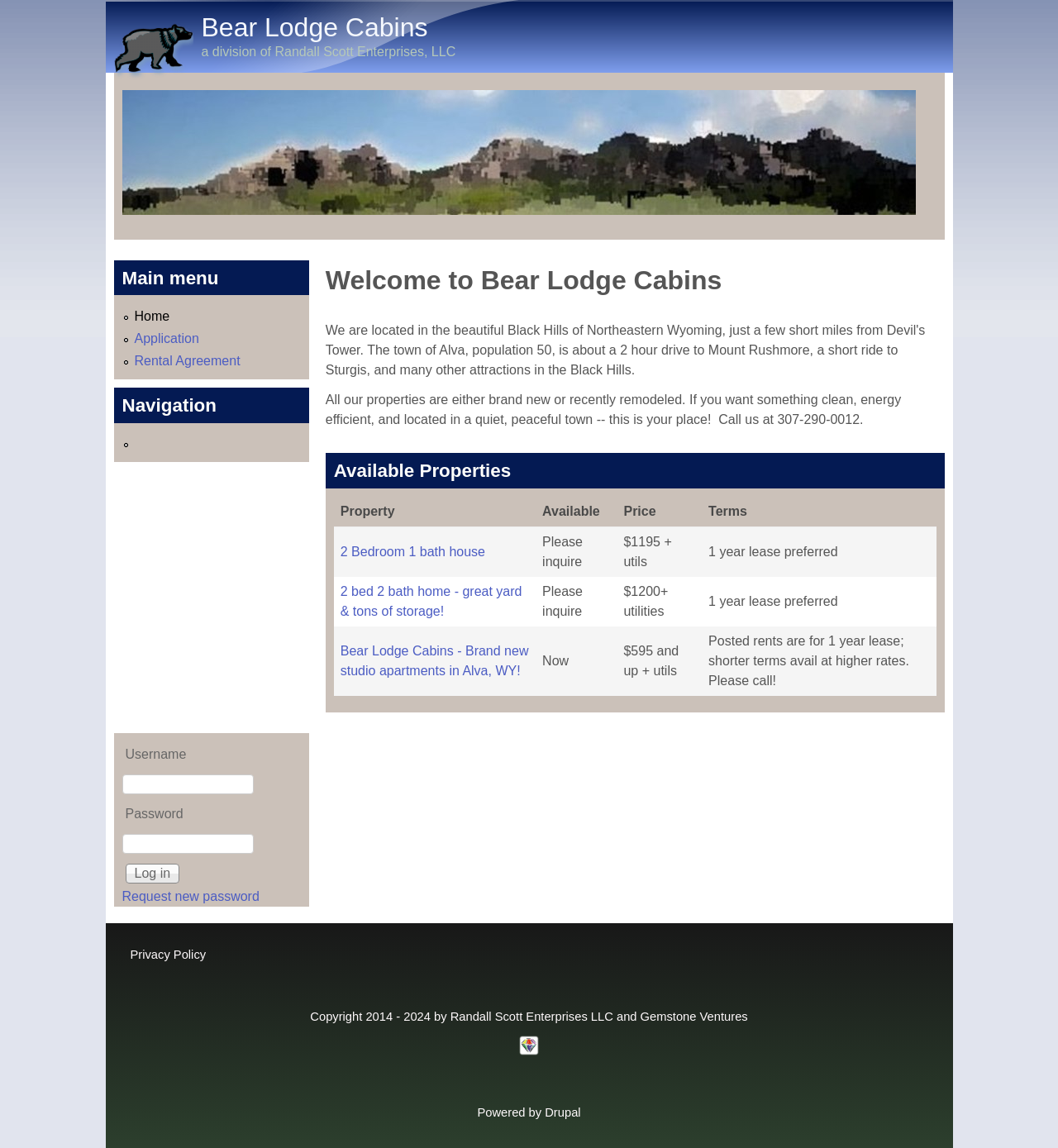Based on the image, please respond to the question with as much detail as possible:
What is the purpose of the 'Request new password' link?

The 'Request new password' link is likely intended for users who have forgotten their login password, allowing them to reset it and regain access to their account.